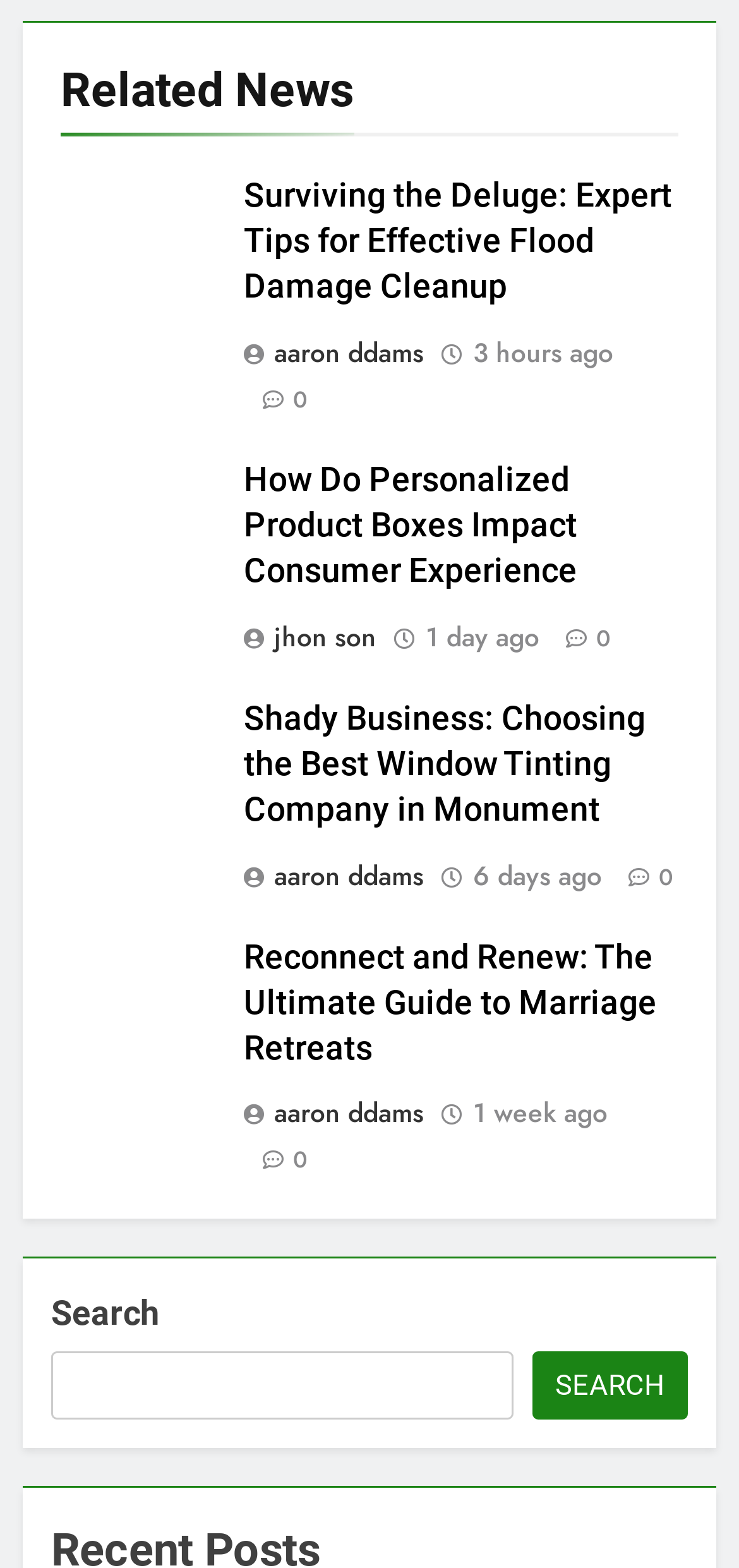Find and specify the bounding box coordinates that correspond to the clickable region for the instruction: "Read 'Surviving the Deluge: Expert Tips for Effective Flood Damage Cleanup'".

[0.329, 0.113, 0.909, 0.195]